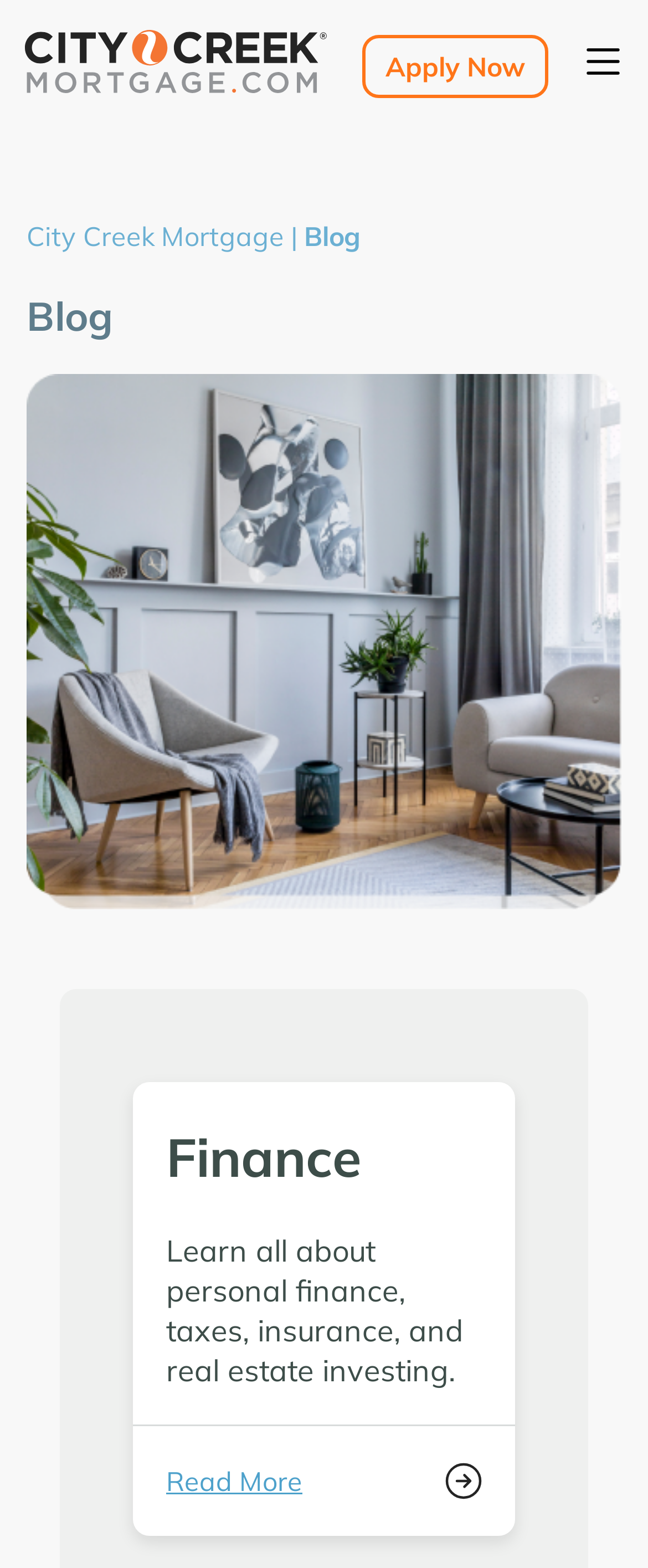Please find the bounding box for the following UI element description. Provide the coordinates in (top-left x, top-left y, bottom-right x, bottom-right y) format, with values between 0 and 1: Apply Now

[0.559, 0.022, 0.846, 0.063]